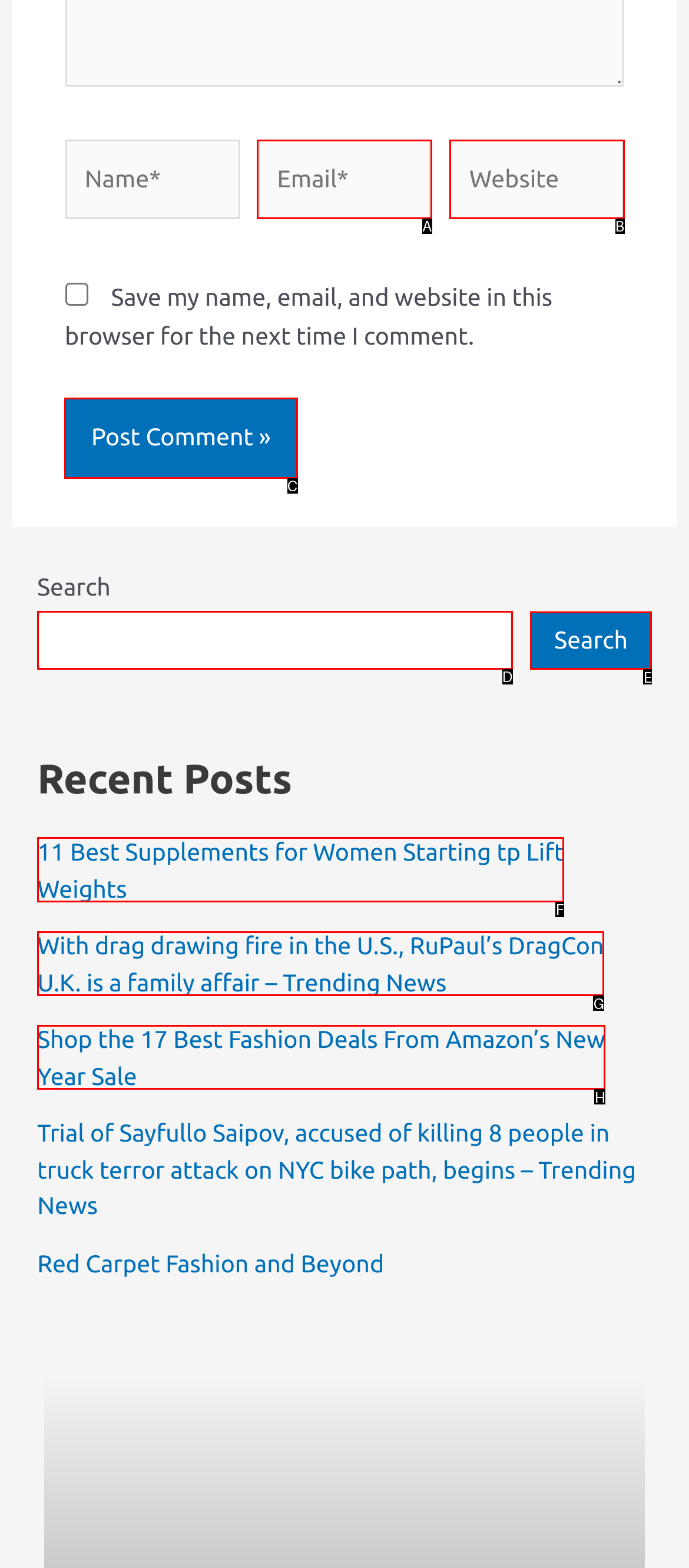Given the task: Search, tell me which HTML element to click on.
Answer with the letter of the correct option from the given choices.

E